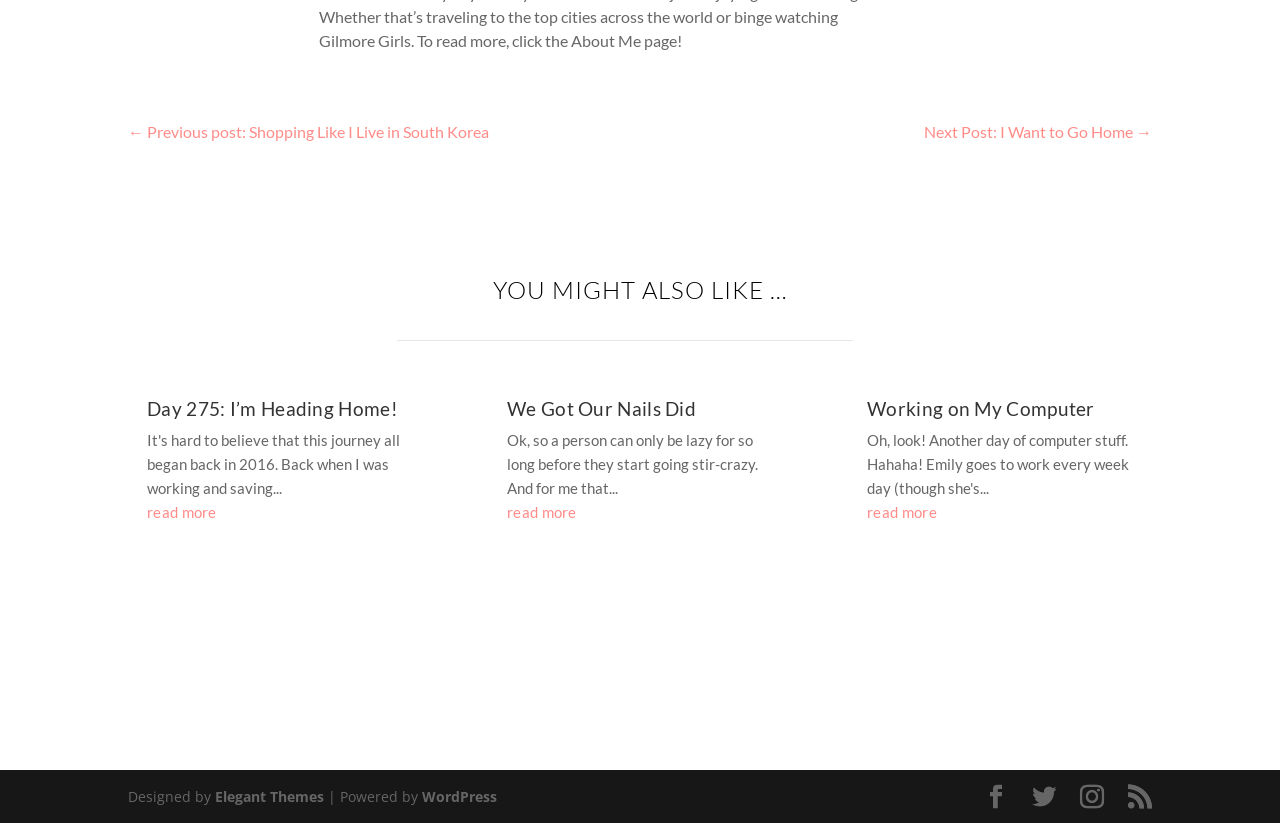Locate the bounding box of the UI element with the following description: "CNN LGBT Town Hall".

None